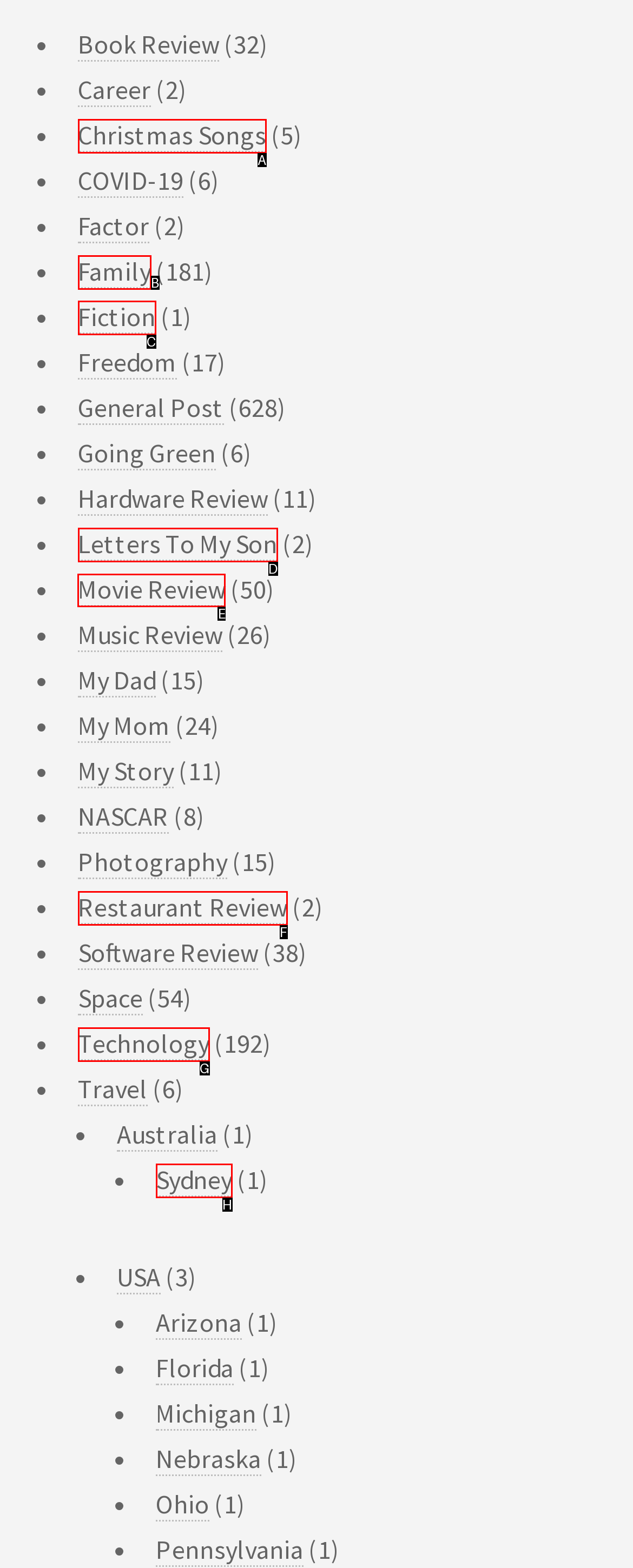From the available options, which lettered element should I click to complete this task: Check out Movie Review?

E